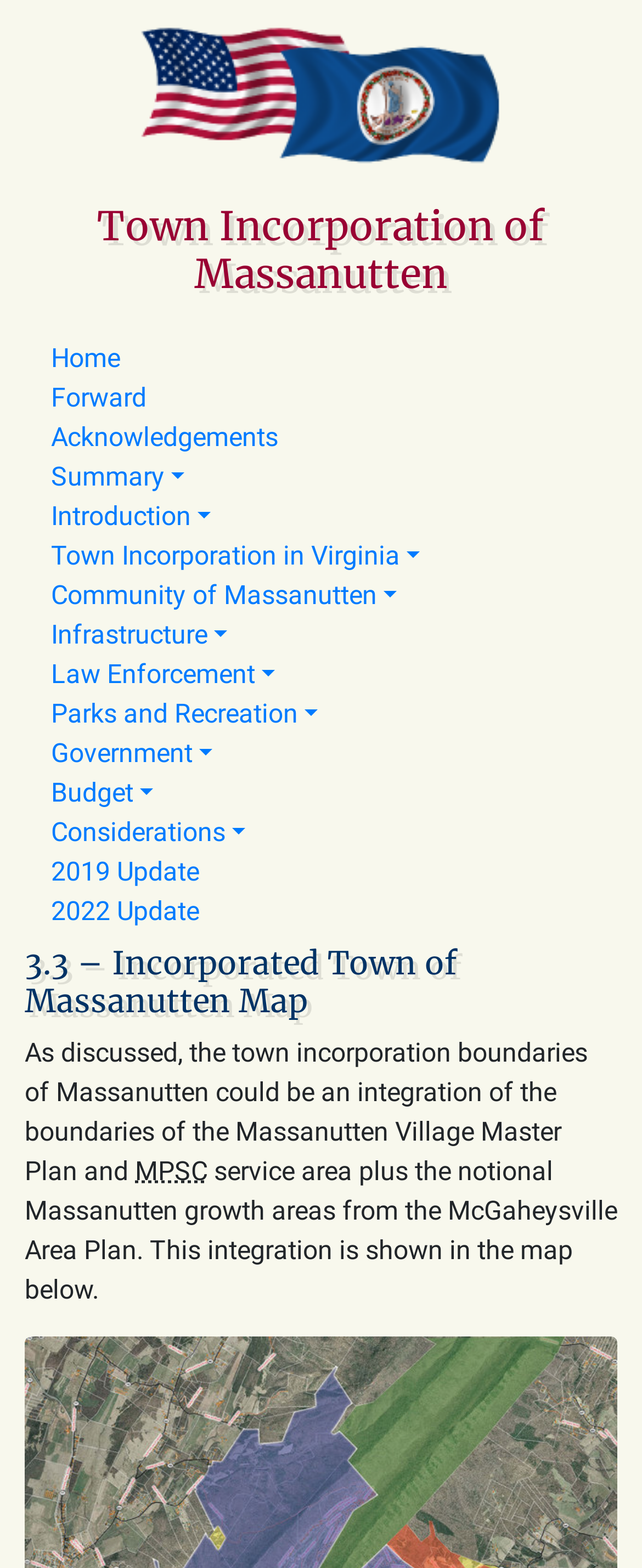Please determine the bounding box coordinates for the element with the description: "Infrastructure".

[0.079, 0.394, 0.354, 0.414]